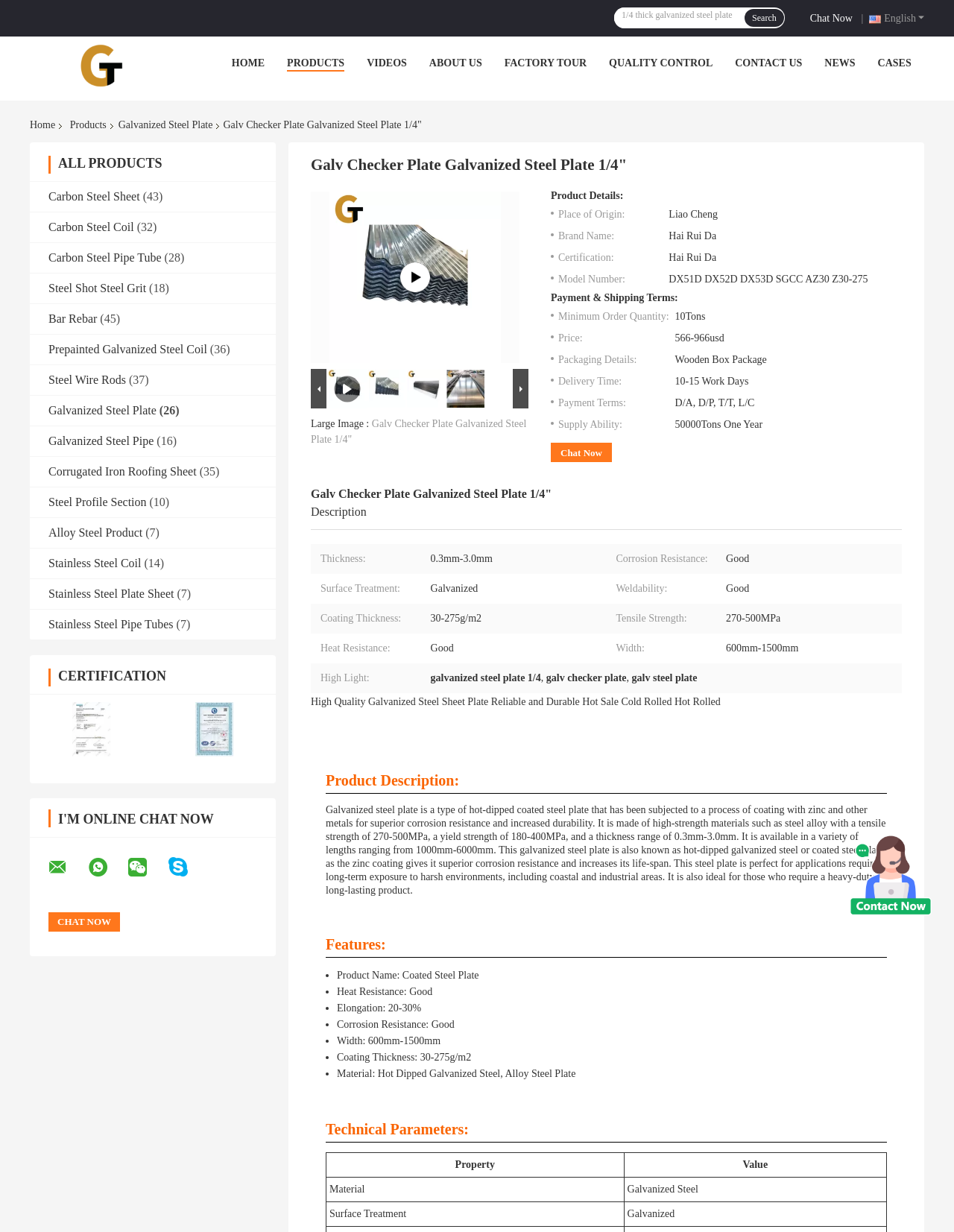Refer to the image and offer a detailed explanation in response to the question: What is the company name?

I found the company name by looking at the top-left corner of the webpage, where it says 'Shandong Hairuida Metal Materials Co., Ltd'. This is likely the name of the company that owns or operates the website.